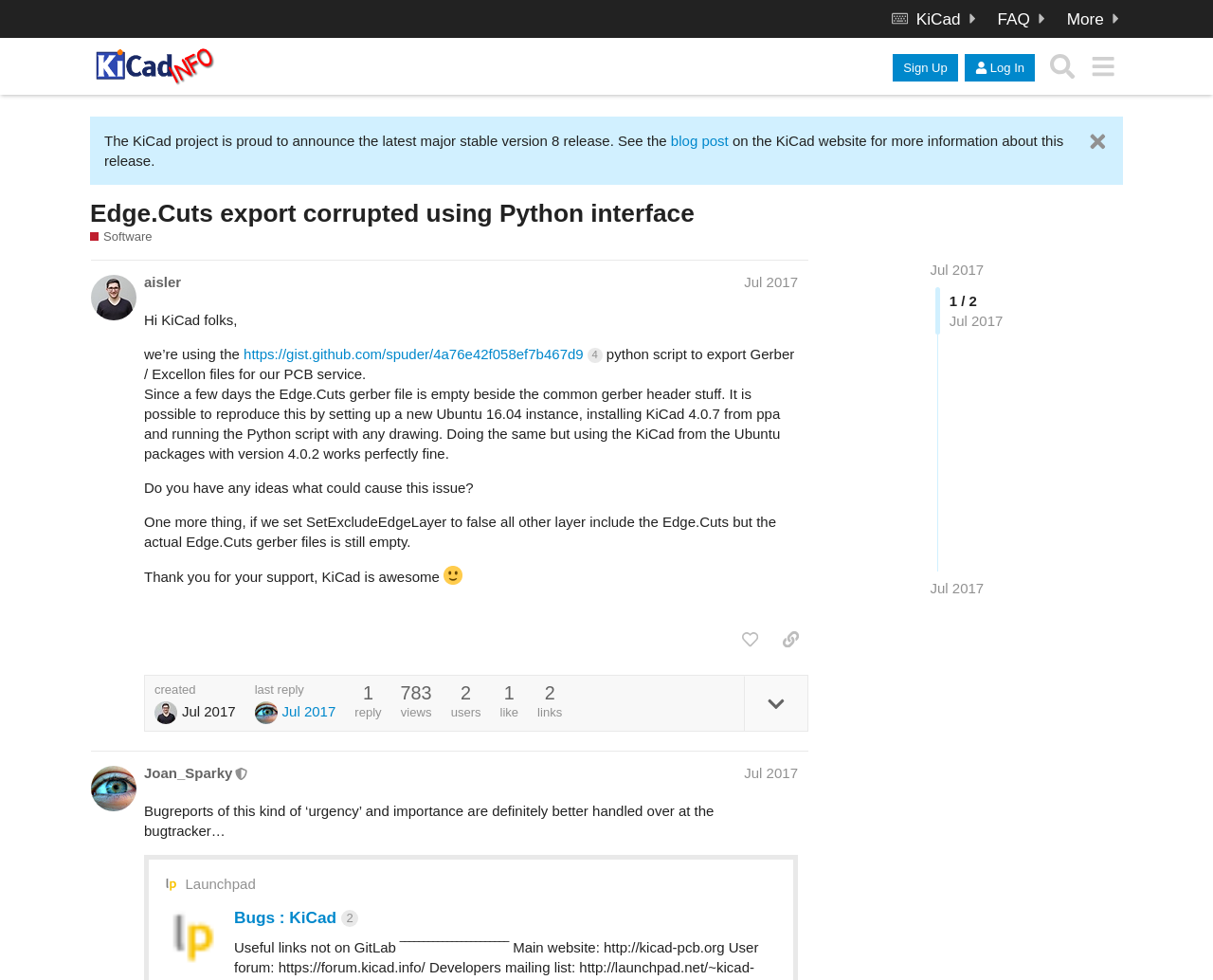Detail the features and information presented on the webpage.

The webpage is a forum discussion page on KiCad.info Forums, with a title "Edge.Cuts export corrupted using Python interface - Software - KiCad.info Forums". At the top, there are several links and images, including "Visit KiCad.org", "Frequently Asked Questions", and "More stuff about this forum". 

Below these links, there is a header section with a link to "KiCad.info Forums" and buttons to "Sign Up", "Log In", and "Search". 

The main content of the page is a discussion thread. The first post, by user "aisler", is a question about an issue with exporting Gerber files using a Python script. The post includes a link to the script and describes the problem in detail. 

Below the first post, there are several buttons to "like this post", "share a link to this post", and "expand topic details". There is also information about the post, including the date and time it was created, the number of views, and the number of users who have liked it.

The second post, by user "Joan_Sparky", is a response to the first post. It suggests that bug reports of this kind should be handled on the bugtracker instead of the forum. 

At the bottom of the page, there is a section with a link to "Launchpad" and a heading "Bugs : KiCad 2", which appears to be a link to a bug tracker page.